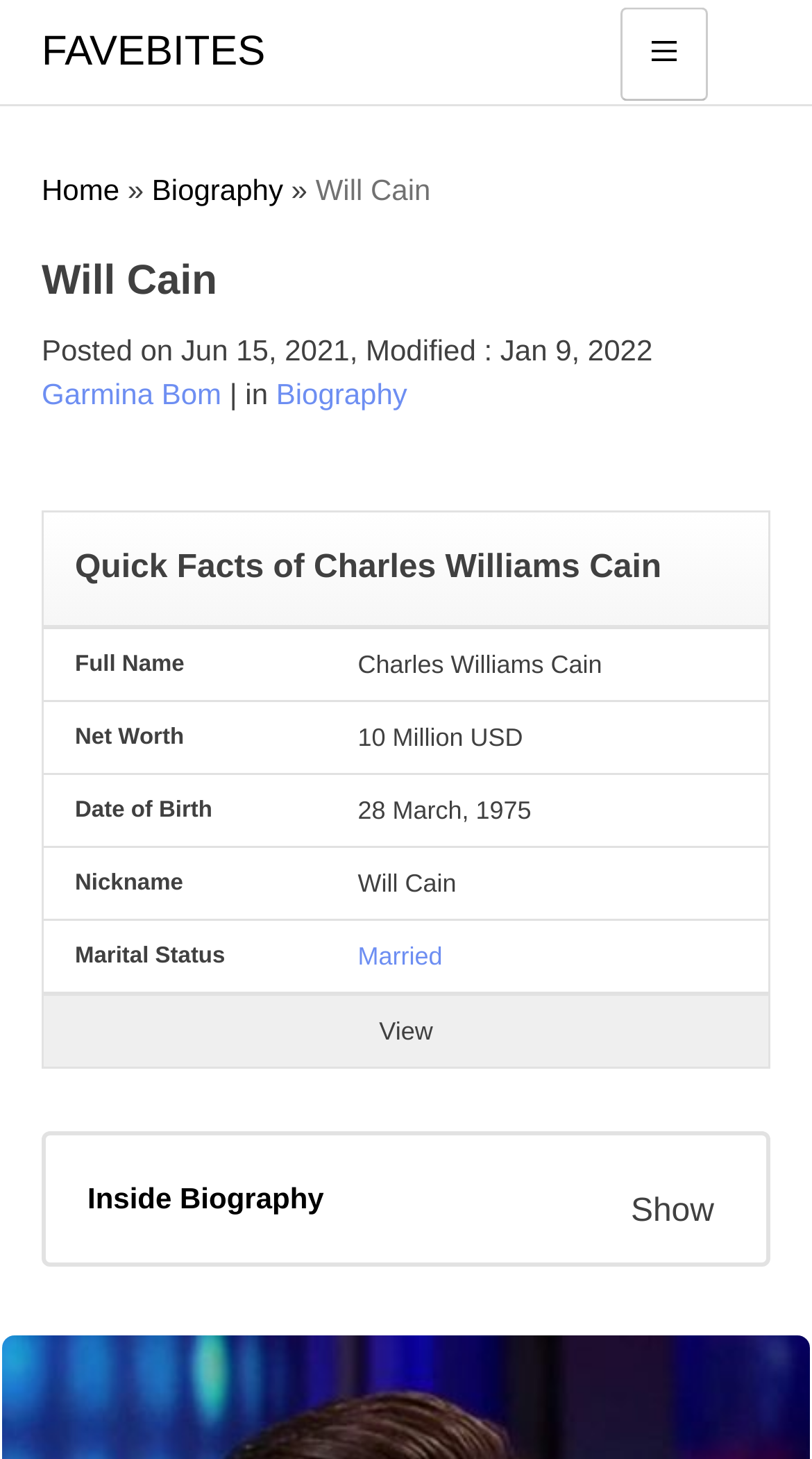Identify the bounding box coordinates of the area that should be clicked in order to complete the given instruction: "Buy '4 Pack Water Filter Straw'". The bounding box coordinates should be four float numbers between 0 and 1, i.e., [left, top, right, bottom].

None